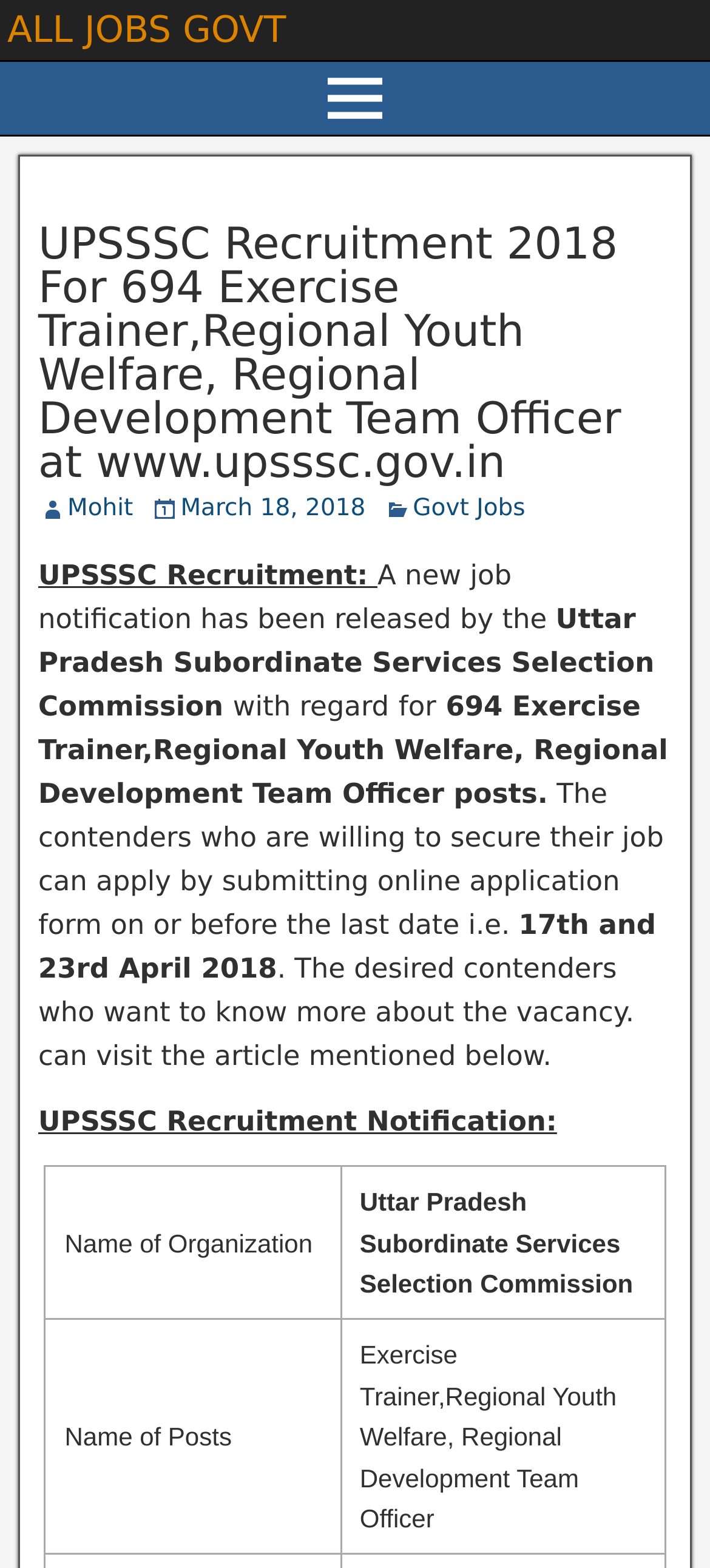From the details in the image, provide a thorough response to the question: How many Exercise Trainer posts are available?

The answer can be found in the static text '694 Exercise Trainer,Regional Youth Welfare, Regional Development Team Officer posts.' which mentions the total number of posts available.